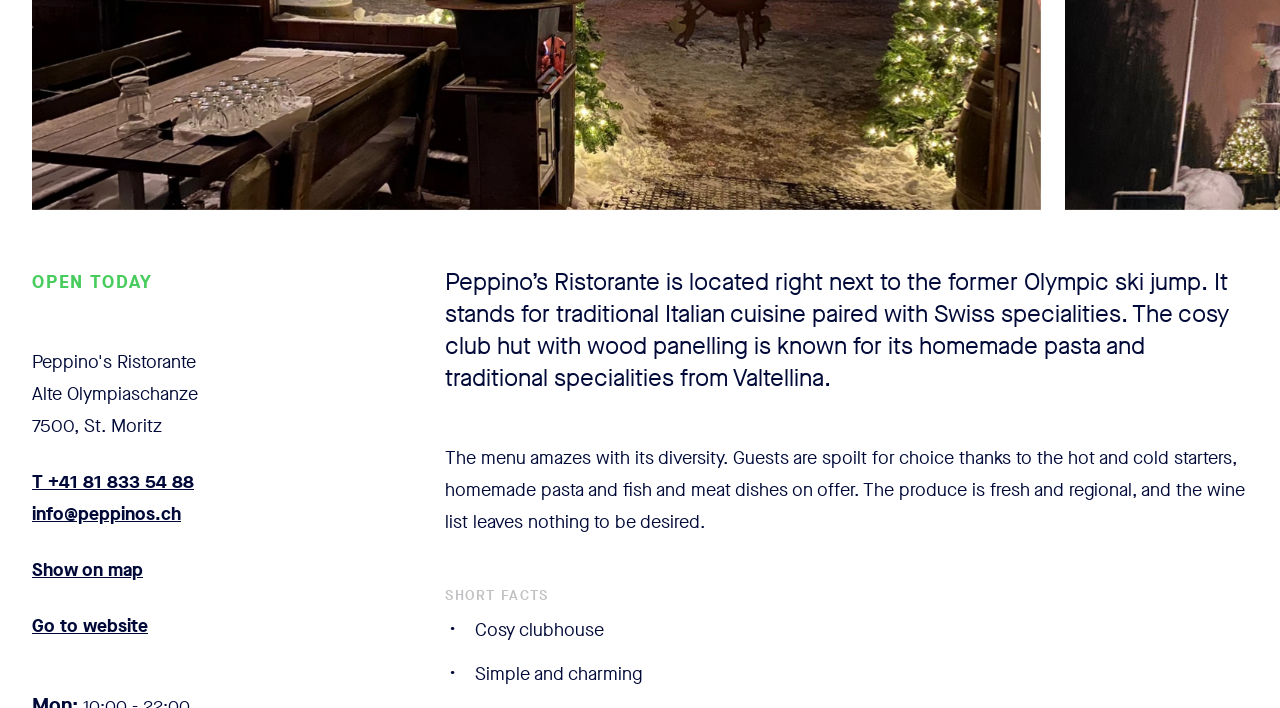Using the provided element description: "Spa & WellnessSpa & Wellness", identify the bounding box coordinates. The coordinates should be four floats between 0 and 1 in the order [left, top, right, bottom].

[0.517, 0.112, 0.65, 0.157]